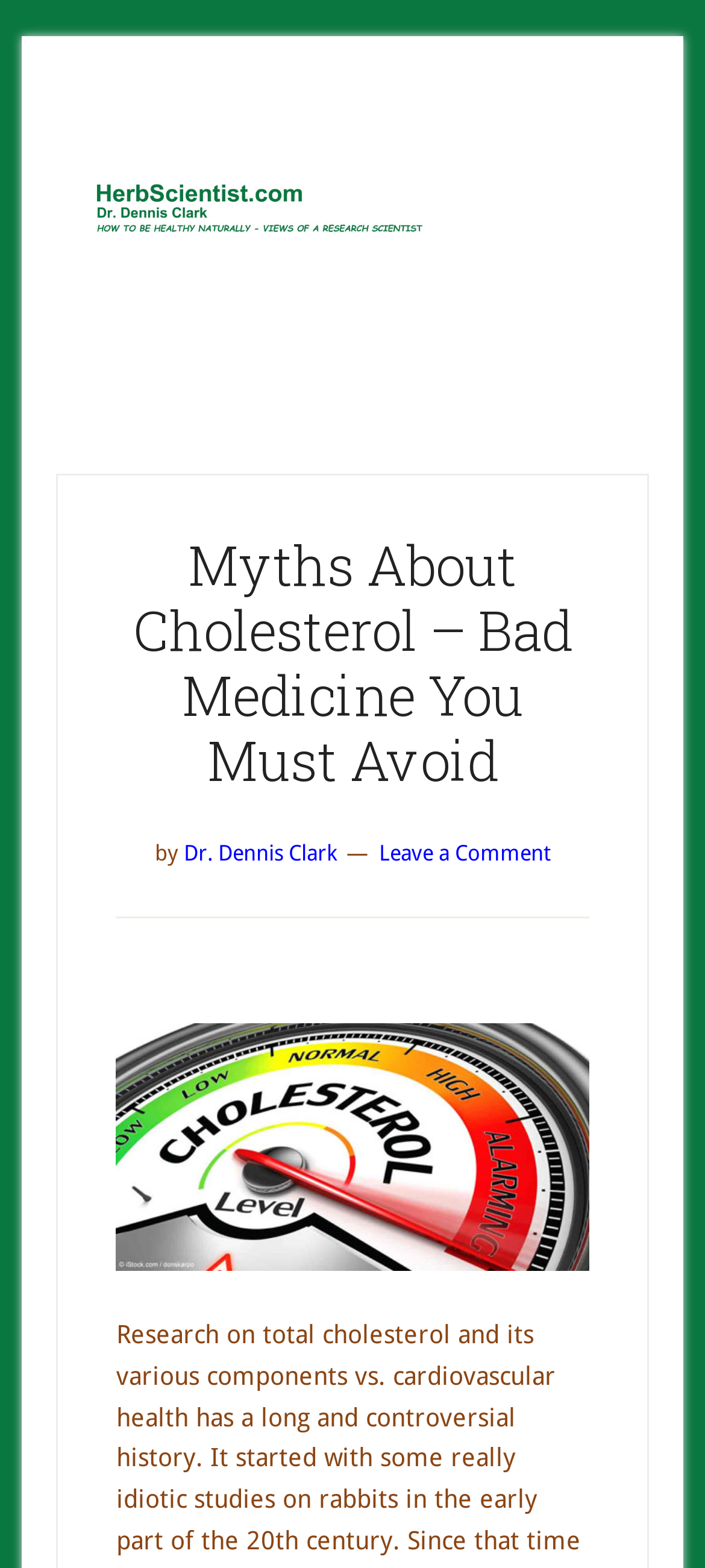Generate a thorough caption detailing the webpage content.

The webpage is about the archives of Total Cholesterol on the HerbScientist website. At the top, there is a link to the HerbScientist homepage. Below it, there is a secondary navigation section that spans most of the width of the page. 

Within the navigation section, there is a header area that contains a heading titled "Myths About Cholesterol – Bad Medicine You Must Avoid", which is a link to a specific article. To the right of the heading, there is a text "by" followed by a link to the author, "Dr. Dennis Clark". Further to the right, there is another link to "Leave a Comment". 

Below the heading and the author information, there is an image related to total cholesterol, which takes up a significant portion of the navigation section.